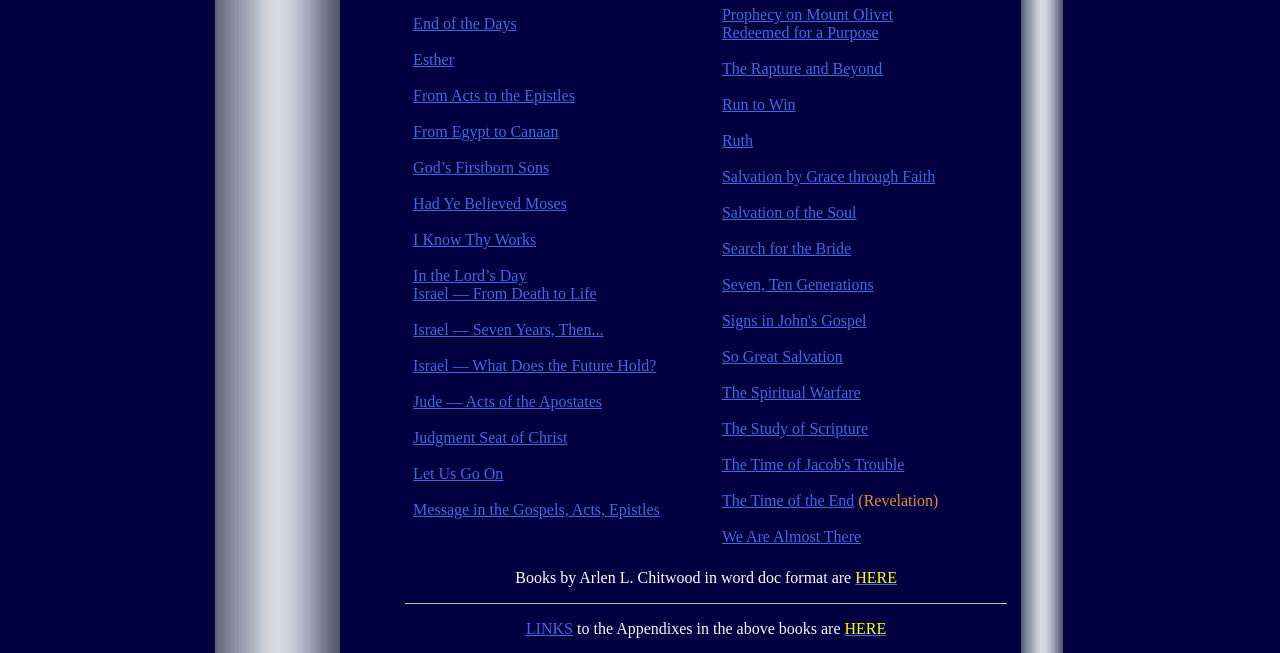Kindly determine the bounding box coordinates for the clickable area to achieve the given instruction: "Click on 'End of the Days'".

[0.323, 0.023, 0.404, 0.049]